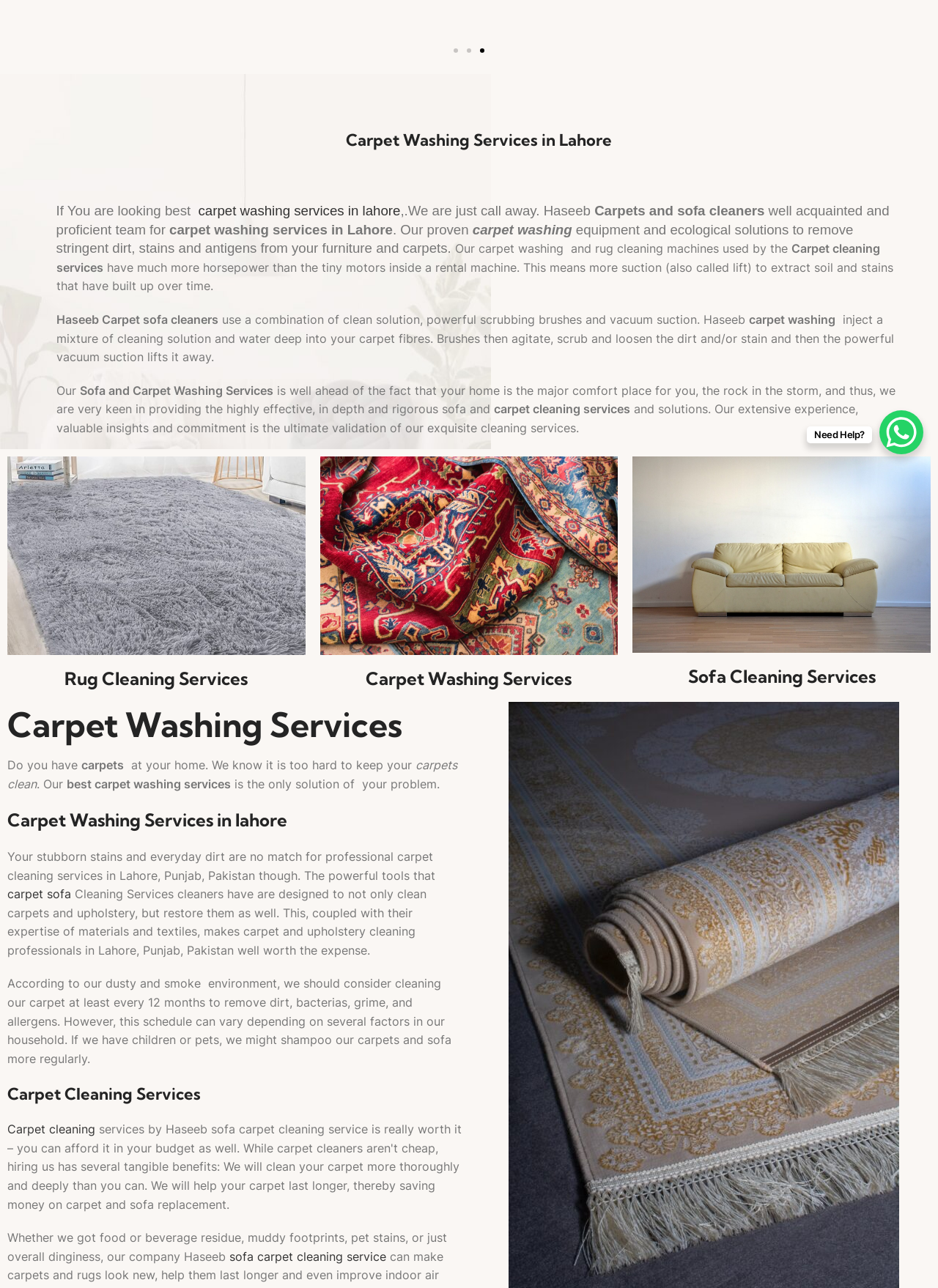Given the element description carpet, predict the bounding box coordinates for the UI element in the webpage screenshot. The format should be (top-left x, top-left y, bottom-right x, bottom-right y), and the values should be between 0 and 1.

[0.008, 0.688, 0.046, 0.7]